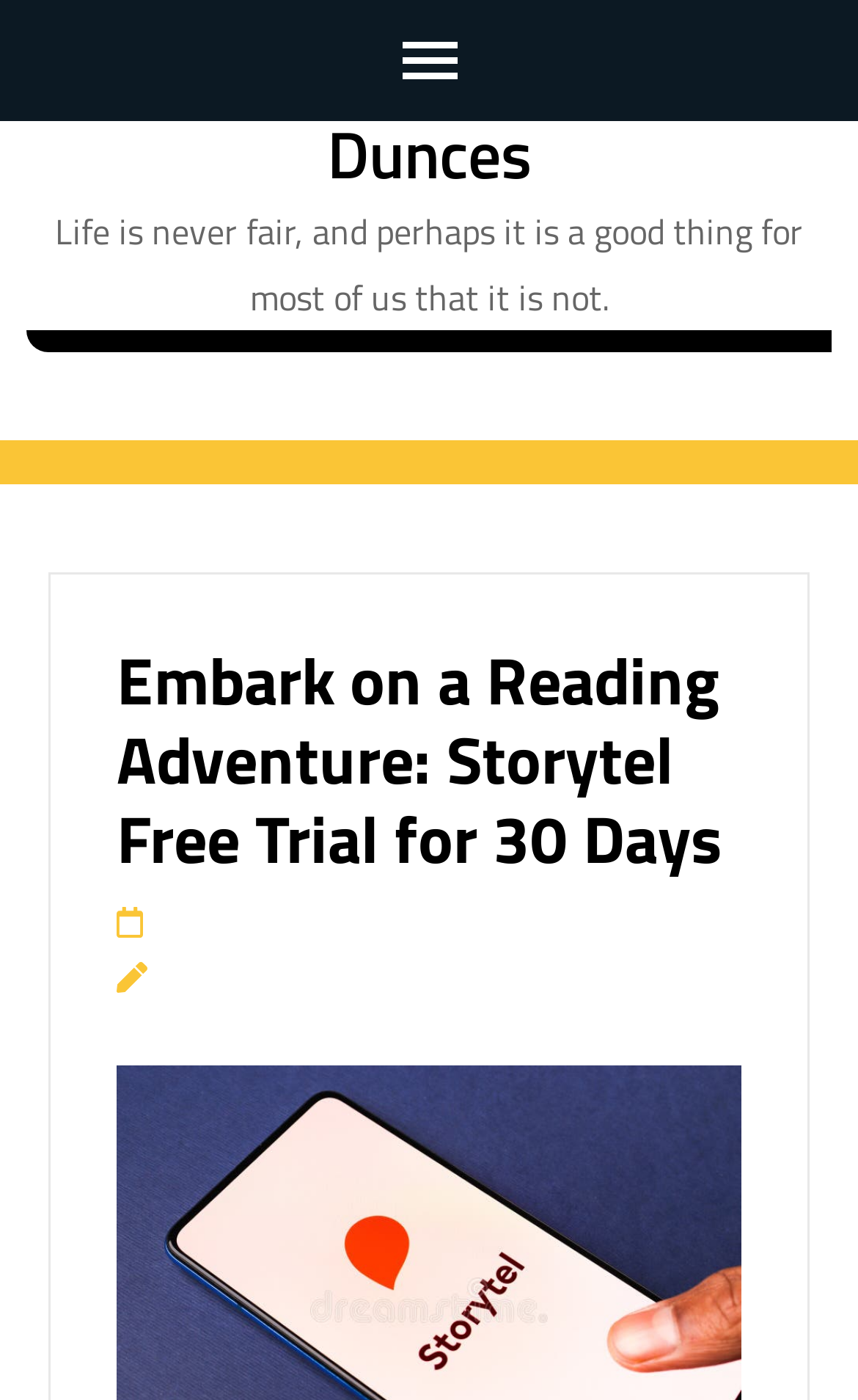Please provide a comprehensive answer to the question based on the screenshot: What is the theme of the webpage?

I inferred the theme of the webpage by looking at the heading 'Embark on a Reading Adventure: Storytel Free Trial for 30 Days' and the quote about life being unfair. The webpage appears to be promoting a reading service or platform, so the theme is likely related to reading.